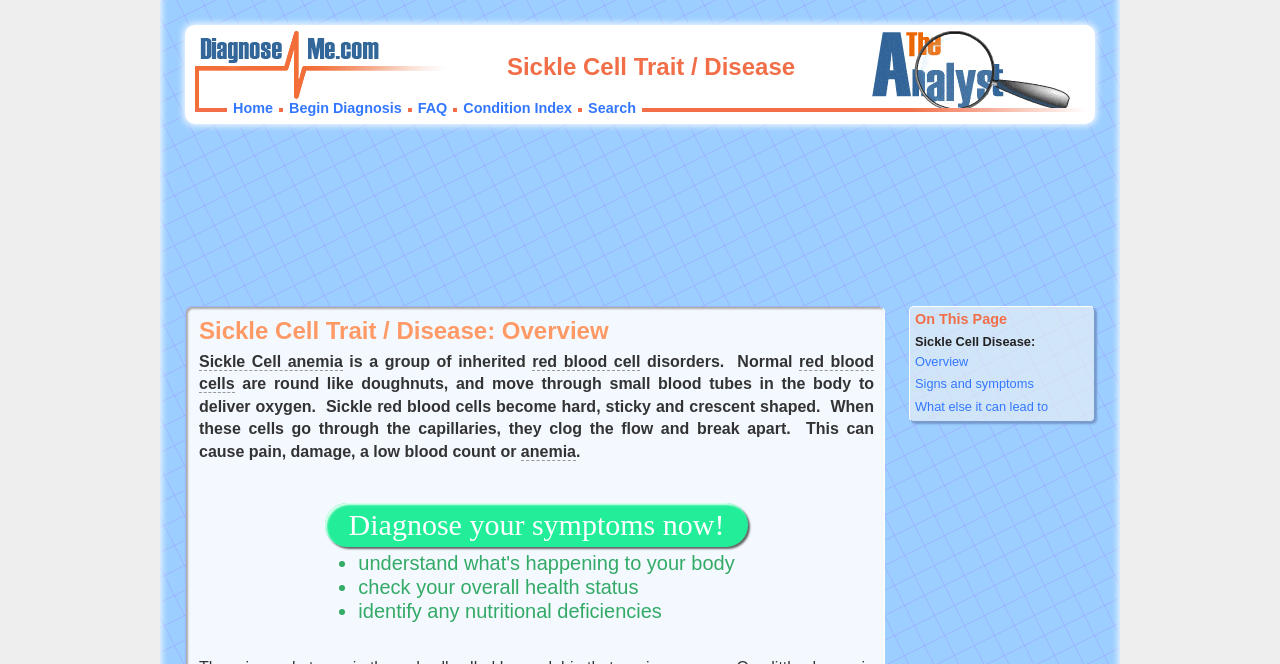Find the bounding box coordinates for the UI element that matches this description: "red blood cell".

[0.416, 0.532, 0.5, 0.559]